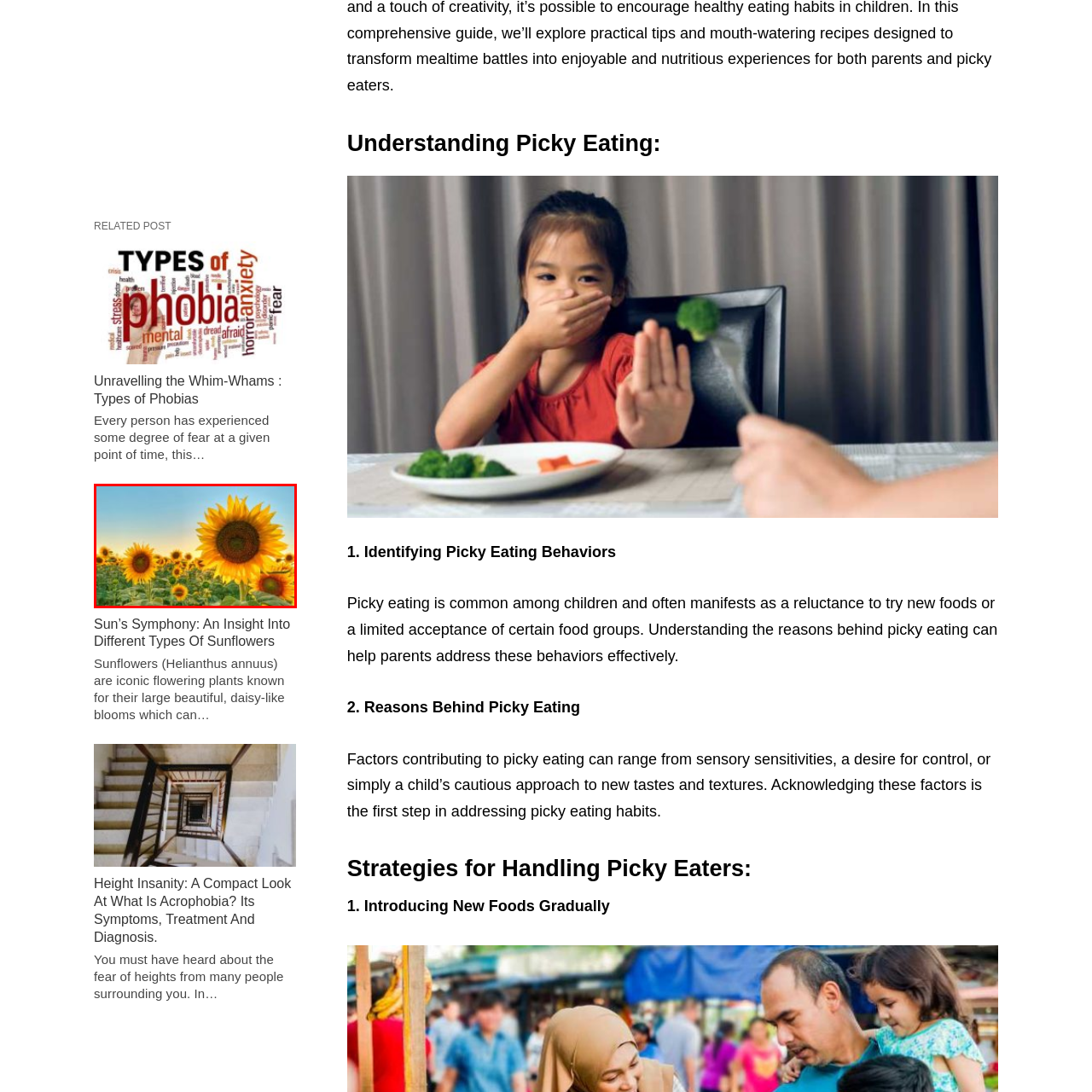Give a thorough and detailed explanation of the image enclosed by the red border.

The image features a vibrant field of sunflowers, showcasing their distinctive large, round heads and bright yellow petals. The sunflowers are bathed in warm sunlight, creating a visually stunning scene that highlights their impressive stature. The sky above is a soft gradient, transitioning from blue to a warm hue, enhancing the overall beauty of the landscape. These iconic flowering plants, known scientifically as Helianthus annuus, symbolize positivity and warmth, often associated with summer and growth. This image captures the essence of nature's beauty, inviting viewers to appreciate the charm and vibrancy of sunflowers in full bloom.